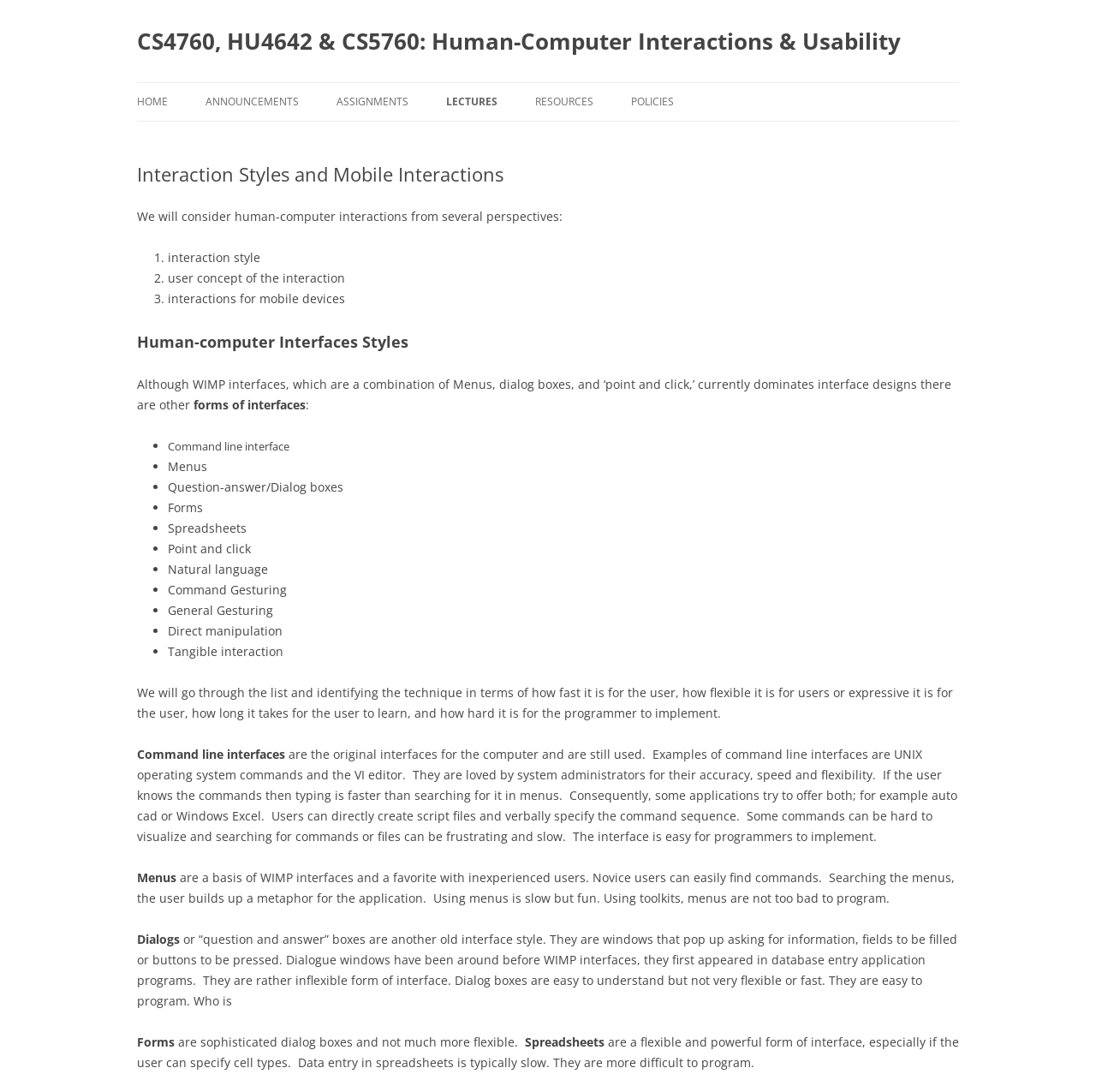What is the second link under 'CS4760 ASSIGNMENTS'?
Could you give a comprehensive explanation in response to this question?

I looked at the links under 'CS4760 ASSIGNMENTS' and found that the second link is 'CS4760 ASSIGNMENT DUE DATES'.